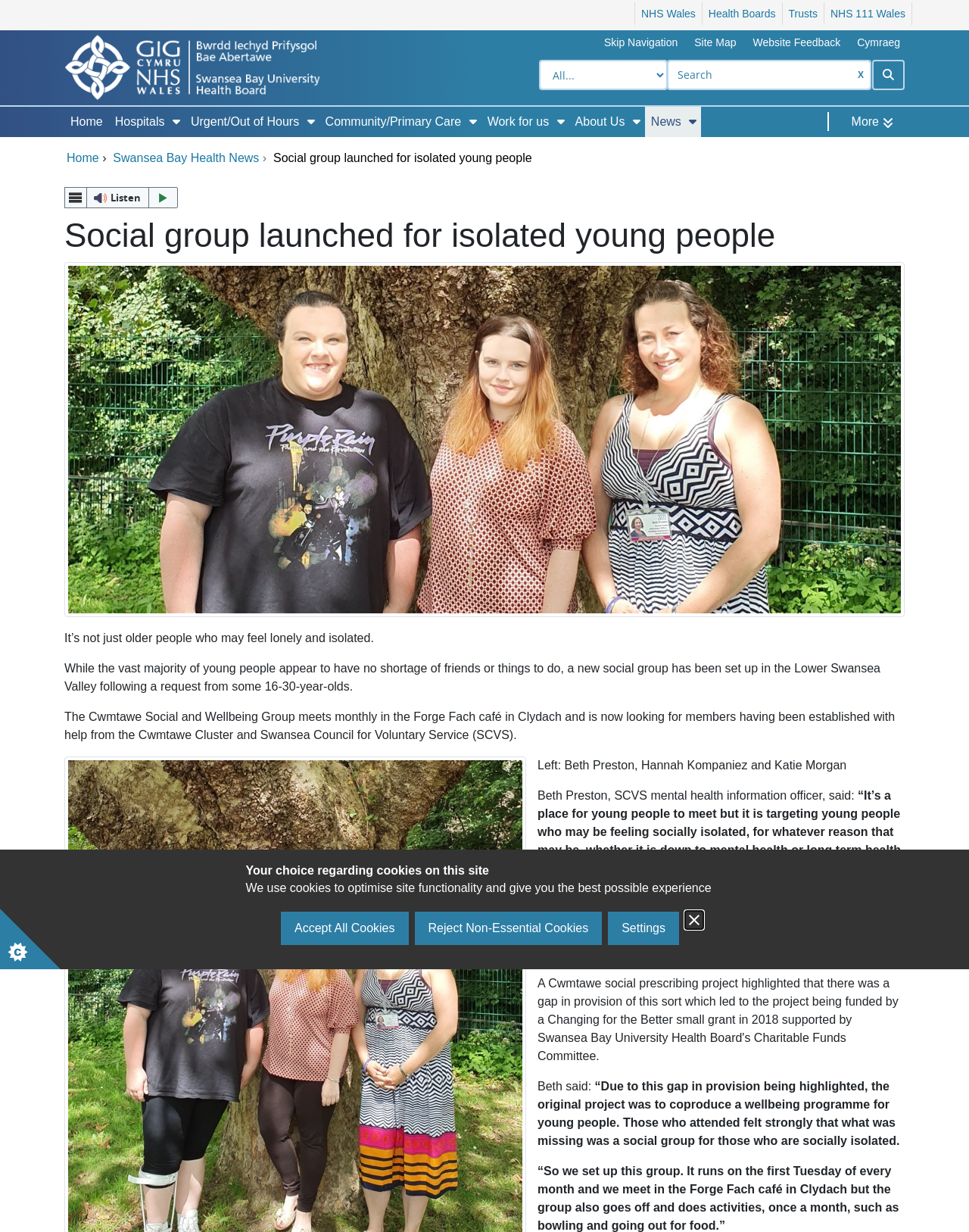Where does the Cwmtawe Social and Wellbeing Group meet?
Provide a short answer using one word or a brief phrase based on the image.

Forge Fach café in Clydach